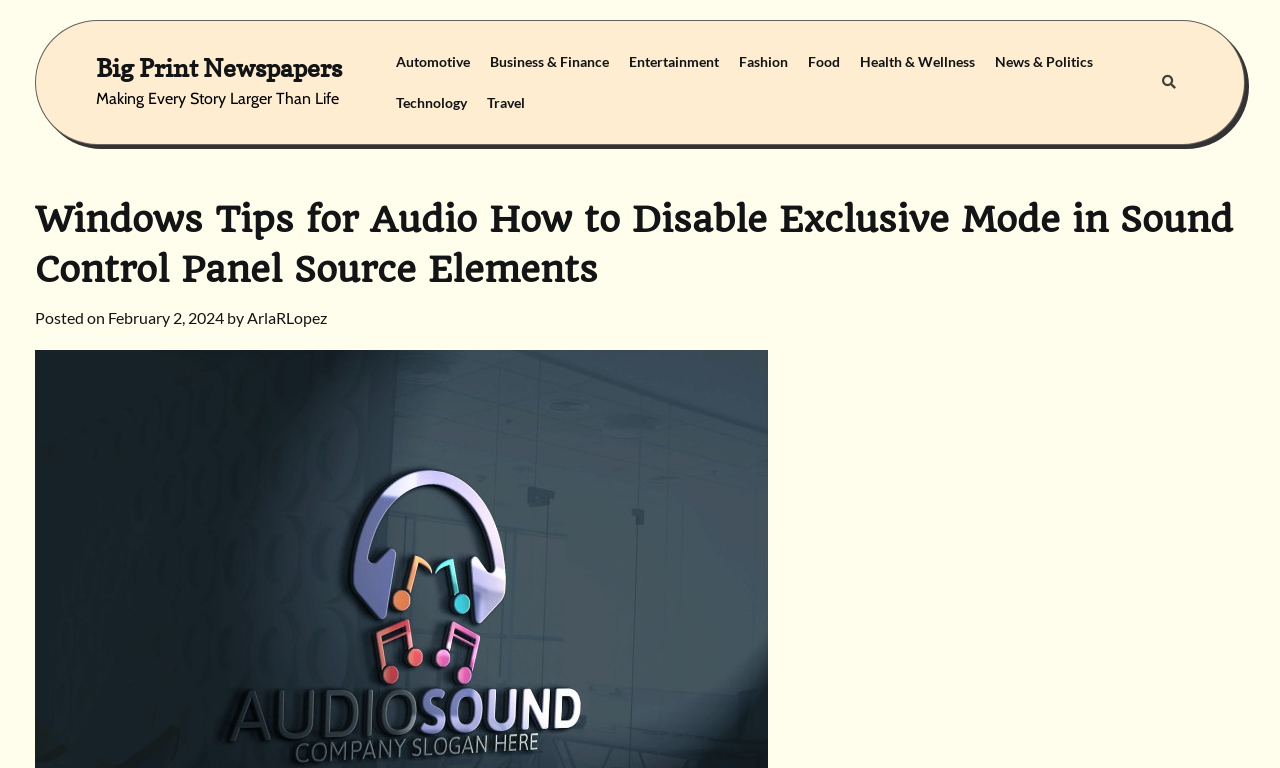Indicate the bounding box coordinates of the element that must be clicked to execute the instruction: "Visit Automotive page". The coordinates should be given as four float numbers between 0 and 1, i.e., [left, top, right, bottom].

[0.301, 0.053, 0.375, 0.107]